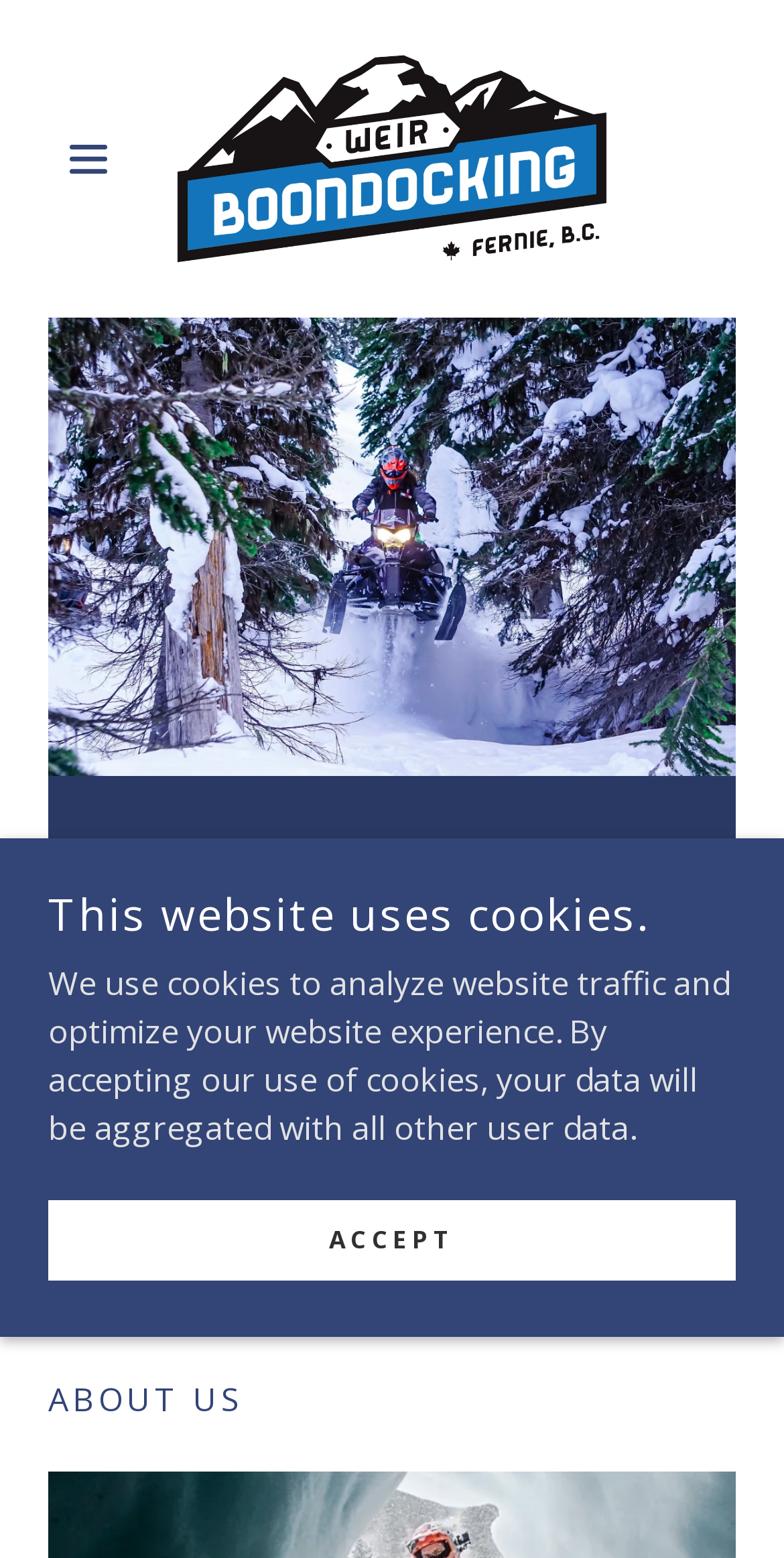Return the bounding box coordinates of the UI element that corresponds to this description: "Accept". The coordinates must be given as four float numbers in the range of 0 and 1, [left, top, right, bottom].

[0.062, 0.769, 0.938, 0.821]